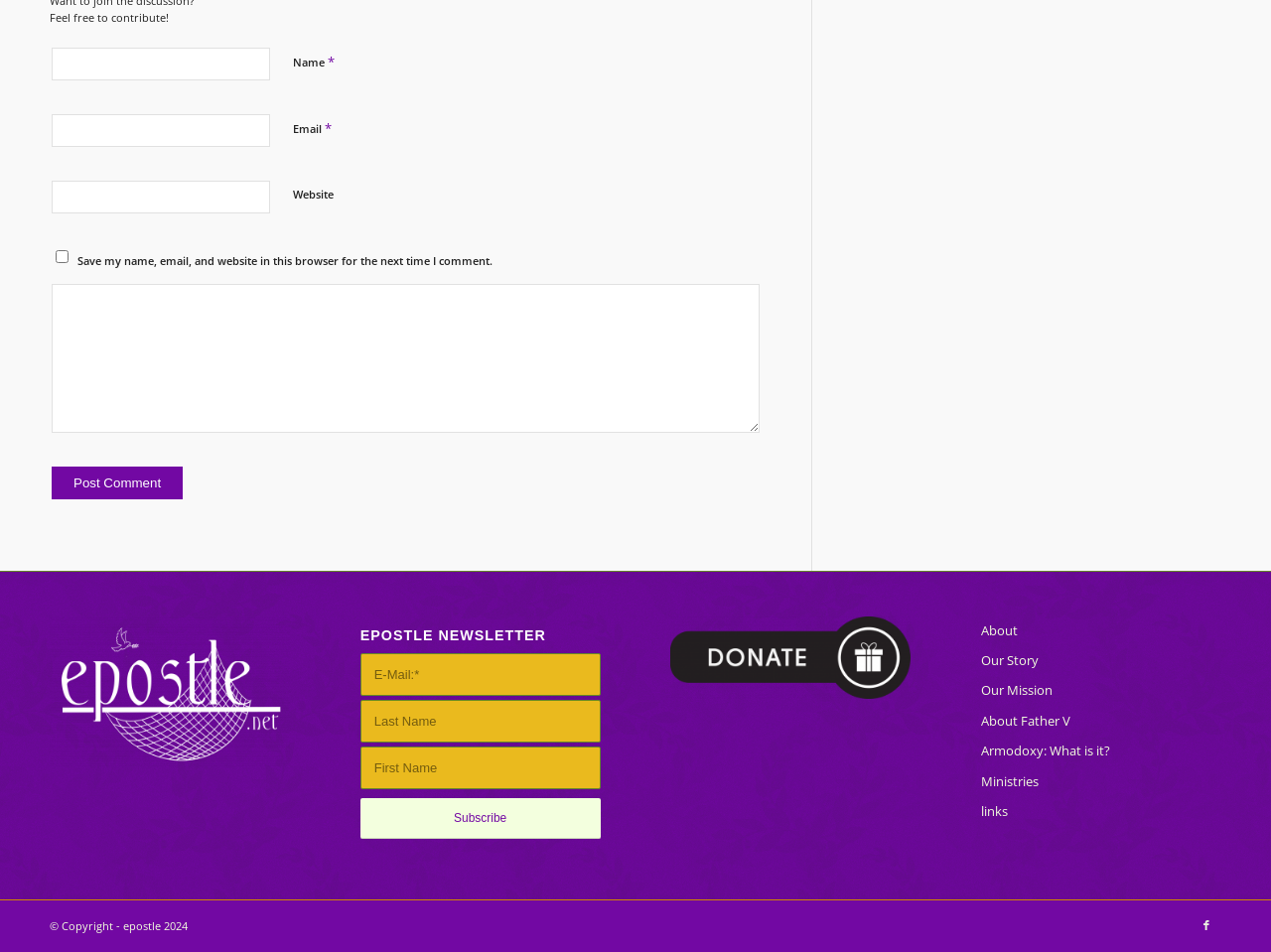Provide the bounding box coordinates of the section that needs to be clicked to accomplish the following instruction: "Visit the About page."

[0.772, 0.647, 0.961, 0.679]